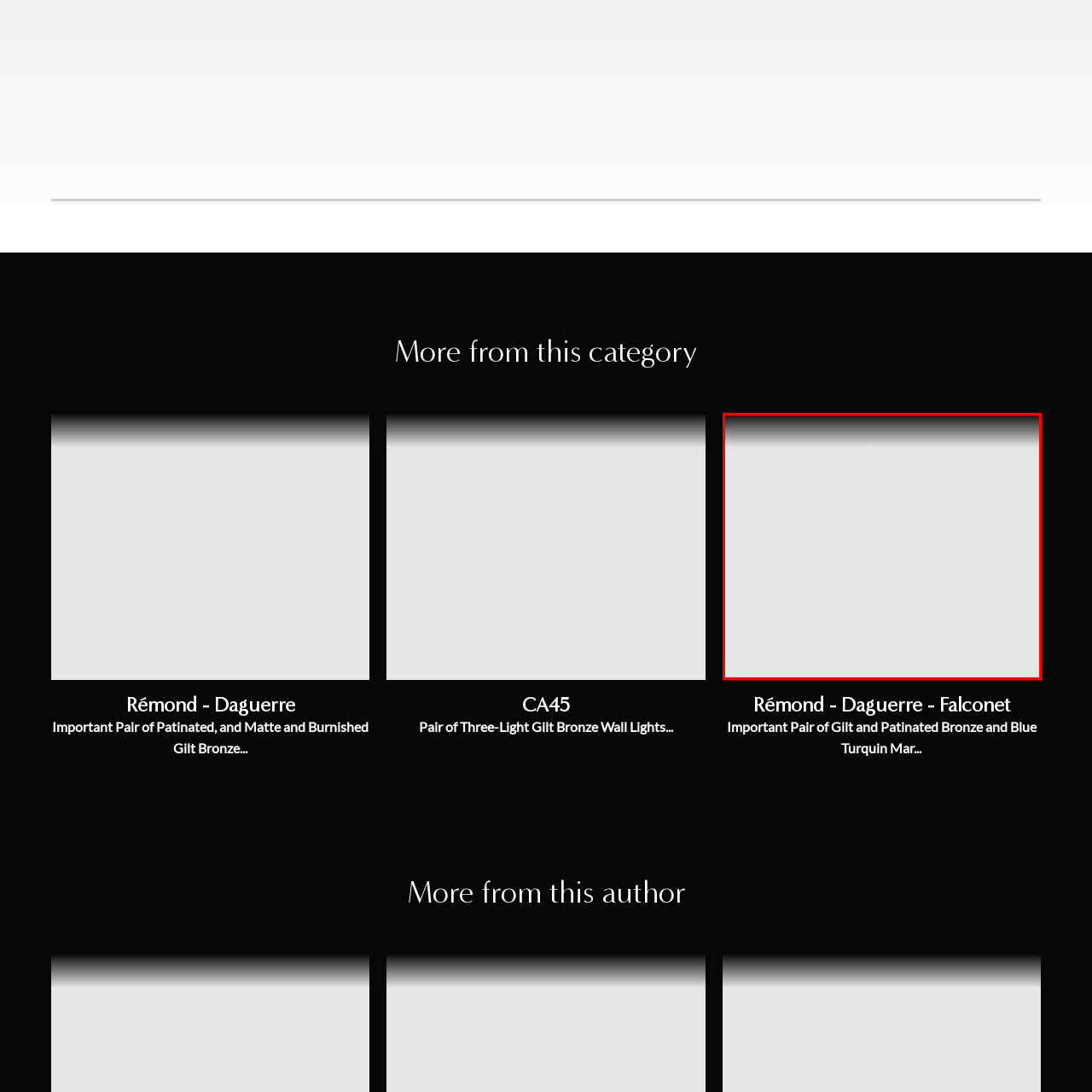What is the purpose of the image?
Look at the section marked by the red bounding box and provide a single word or phrase as your answer.

To showcase artwork